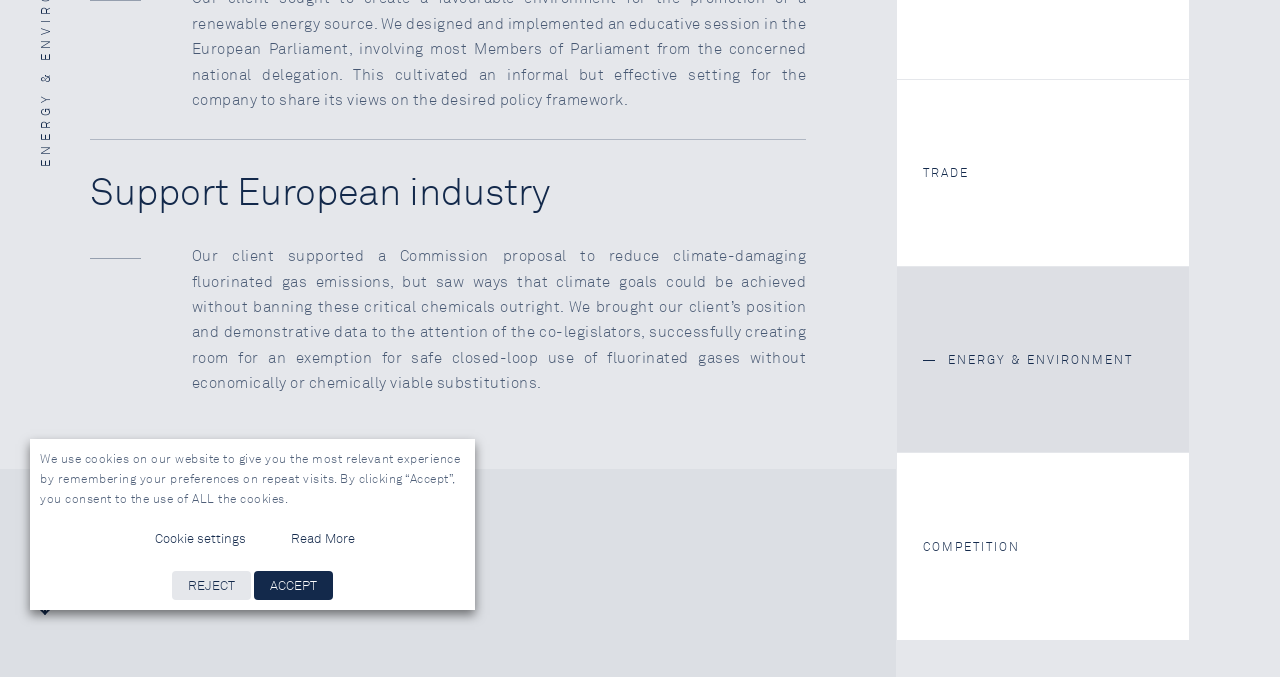Identify the bounding box coordinates for the UI element described as follows: Energy & Environment. Use the format (top-left x, top-left y, bottom-right x, bottom-right y) and ensure all values are floating point numbers between 0 and 1.

[0.701, 0.394, 0.929, 0.67]